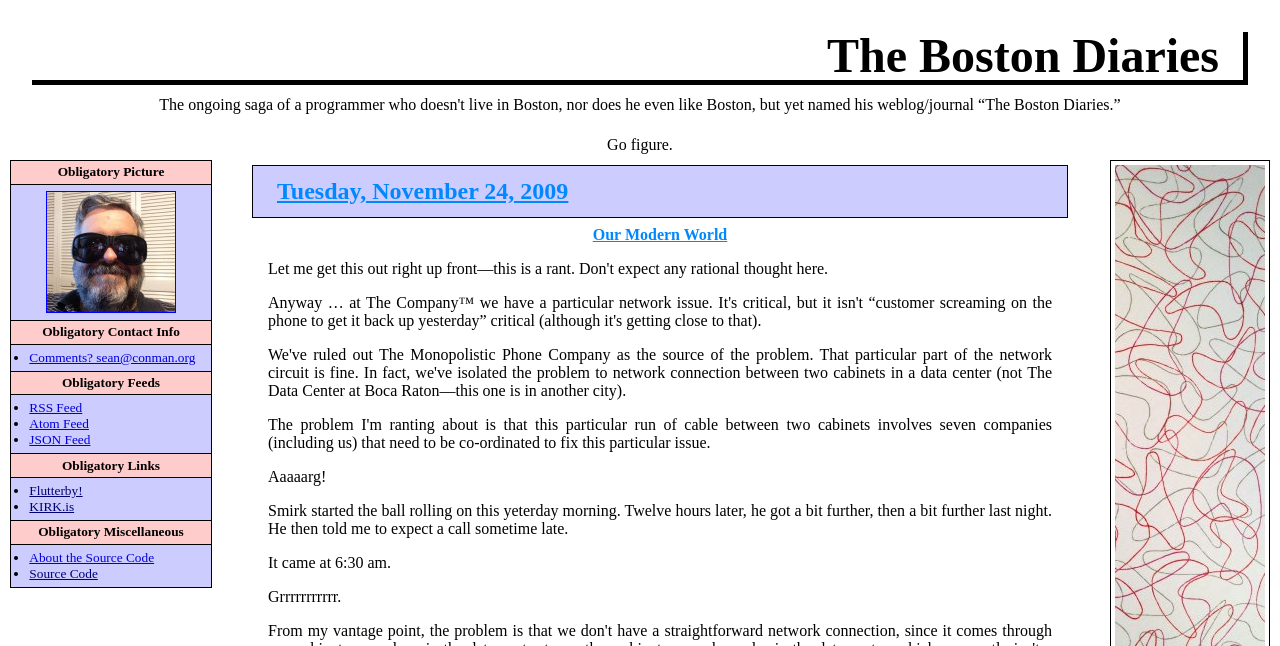Please answer the following question using a single word or phrase: 
What is the contact email address?

sean@conman.org